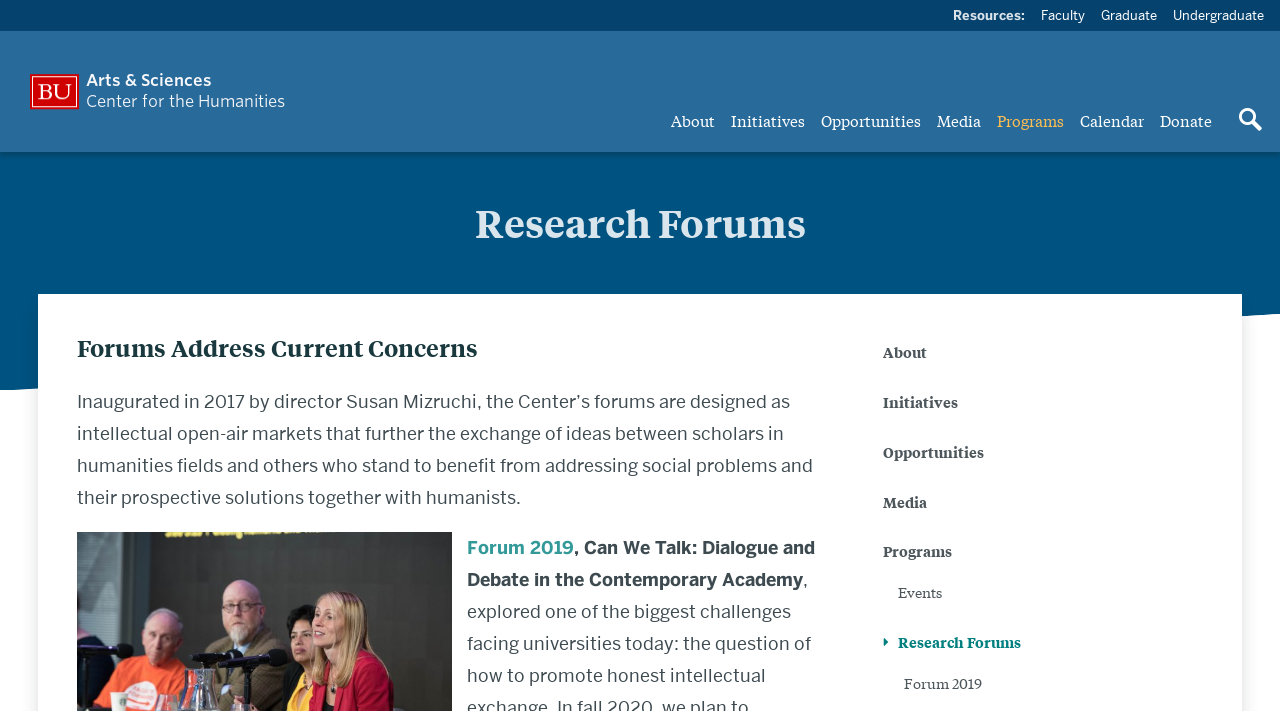What type of resources are listed?
Carefully analyze the image and provide a detailed answer to the question.

The type of resources listed can be found in the links 'Faculty', 'Graduate', and 'Undergraduate' which are located under the heading 'Resources:' and suggest that the webpage provides resources for different types of students or scholars.